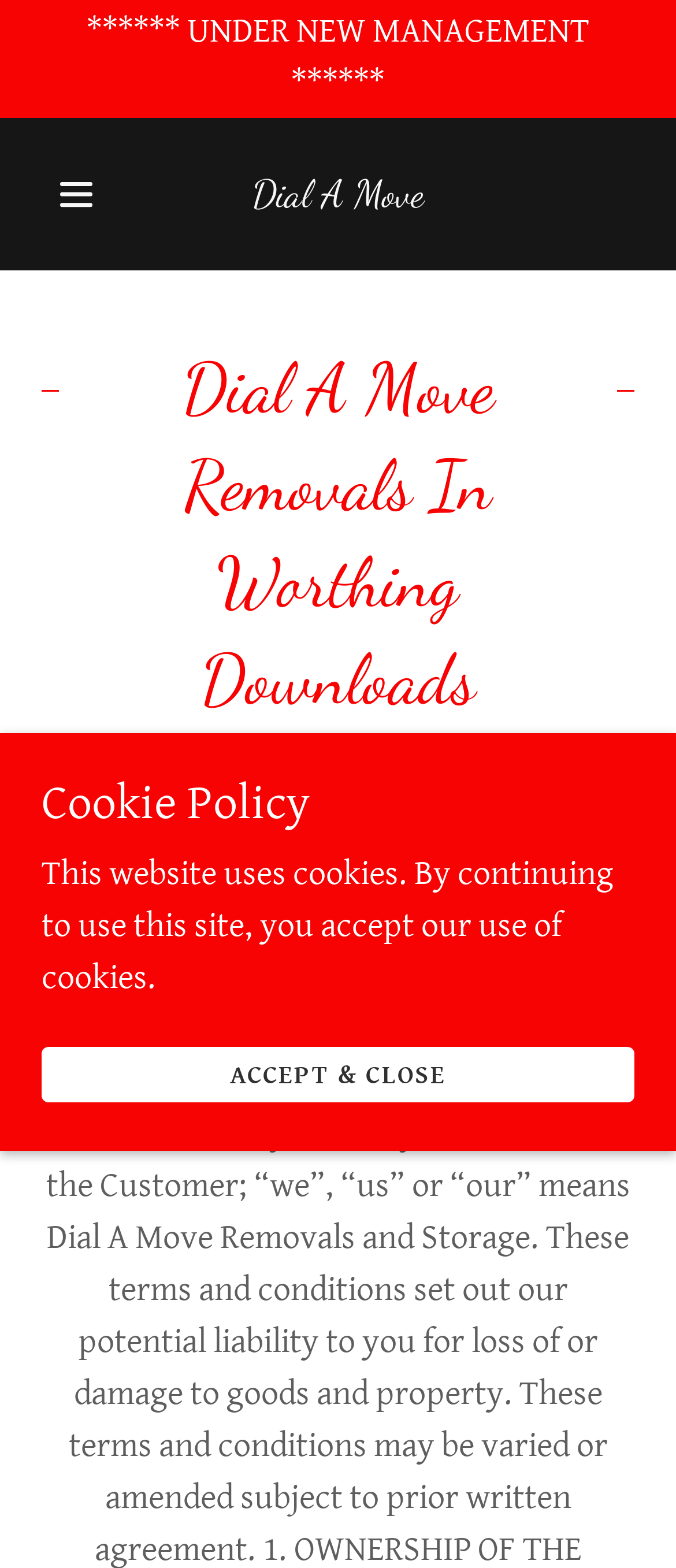How many main navigation links are there?
Based on the image, please offer an in-depth response to the question.

The main navigation links can be found in the top navigation bar, and they are 'Home', 'Online Quote', 'Services', and 'Reviews'. Therefore, there are 4 main navigation links.